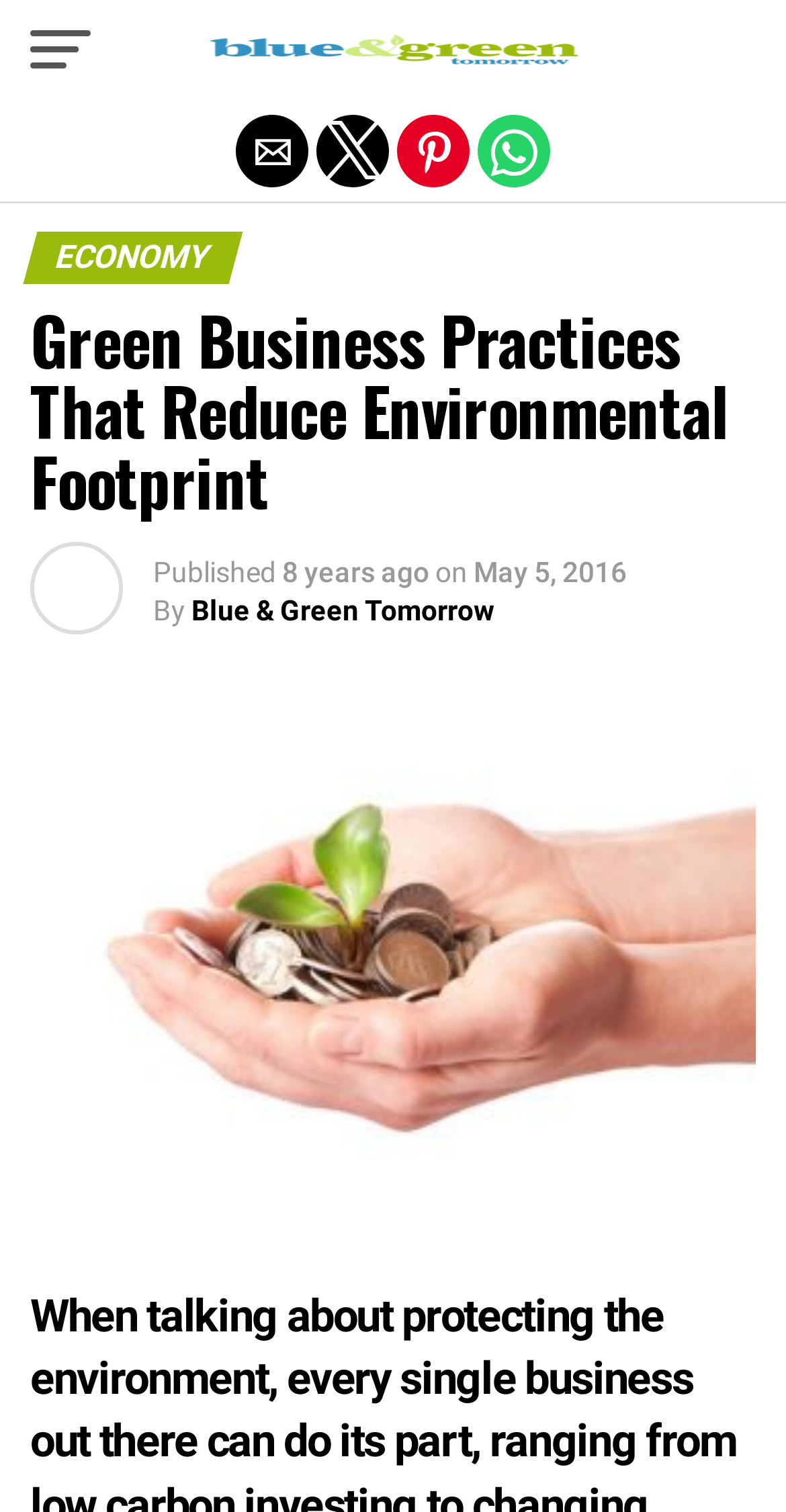Given the element description Exit mobile version, specify the bounding box coordinates of the corresponding UI element in the format (top-left x, top-left y, bottom-right x, bottom-right y). All values must be between 0 and 1.

[0.0, 0.0, 1.0, 0.061]